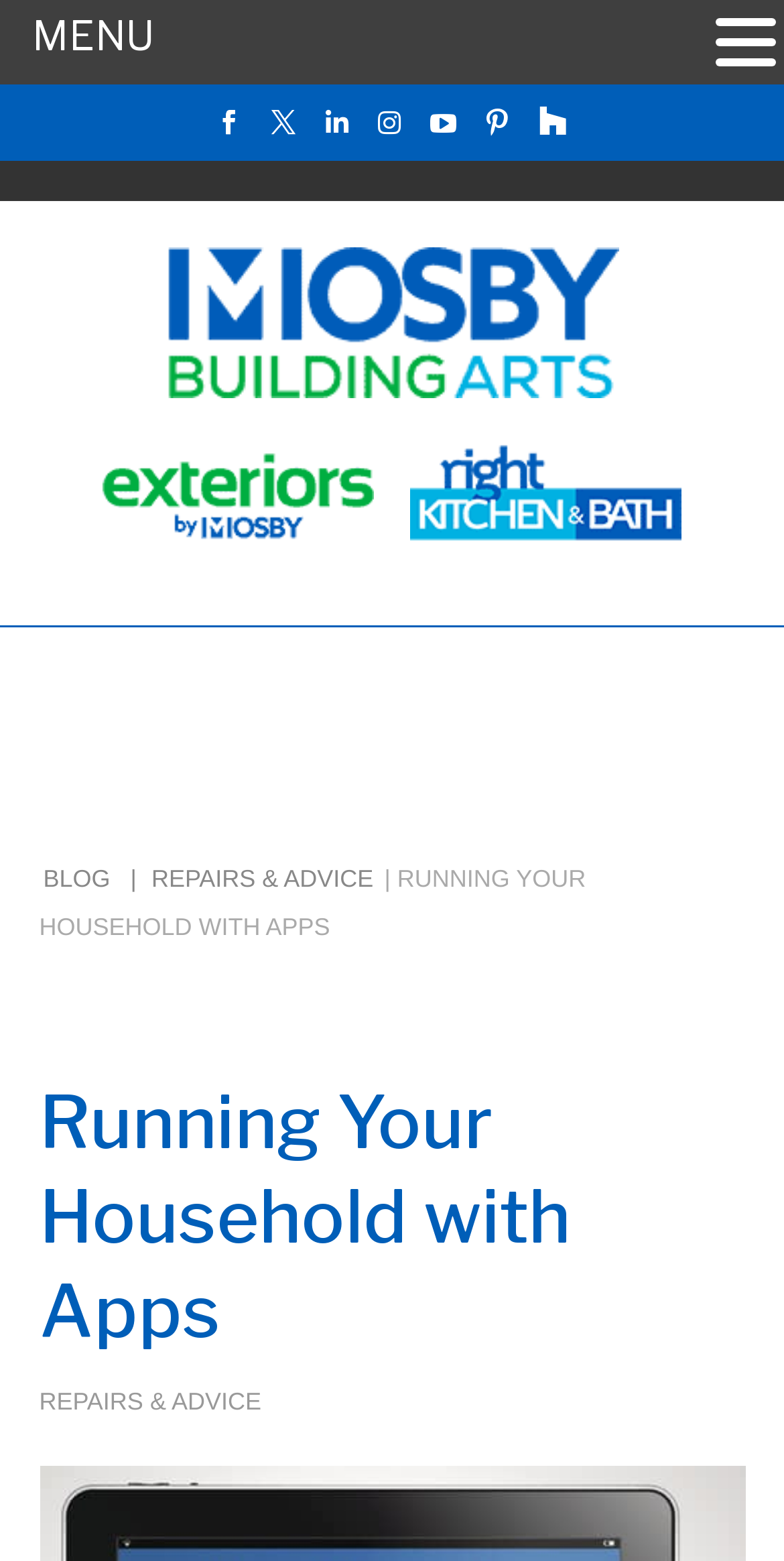Find and specify the bounding box coordinates that correspond to the clickable region for the instruction: "View the EGU22 hashtag".

None